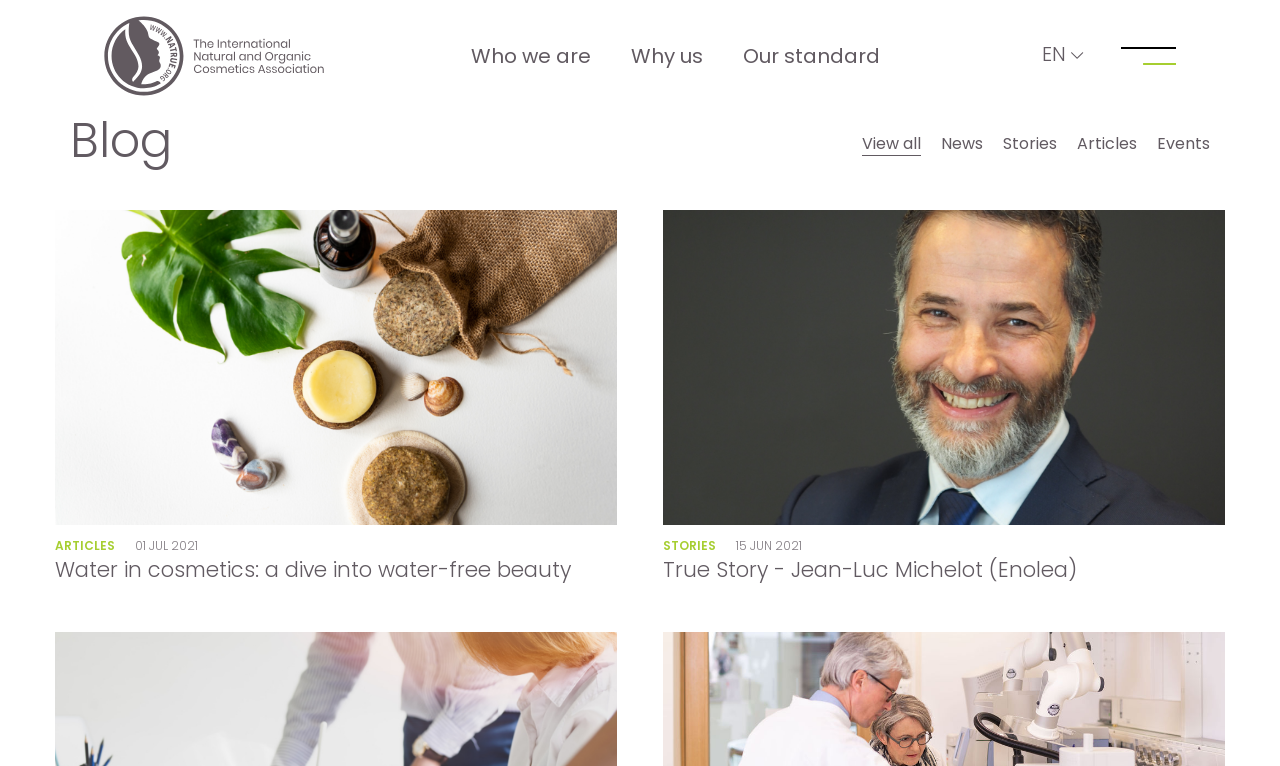How many language options are available on the webpage?
Answer with a single word or short phrase according to what you see in the image.

5